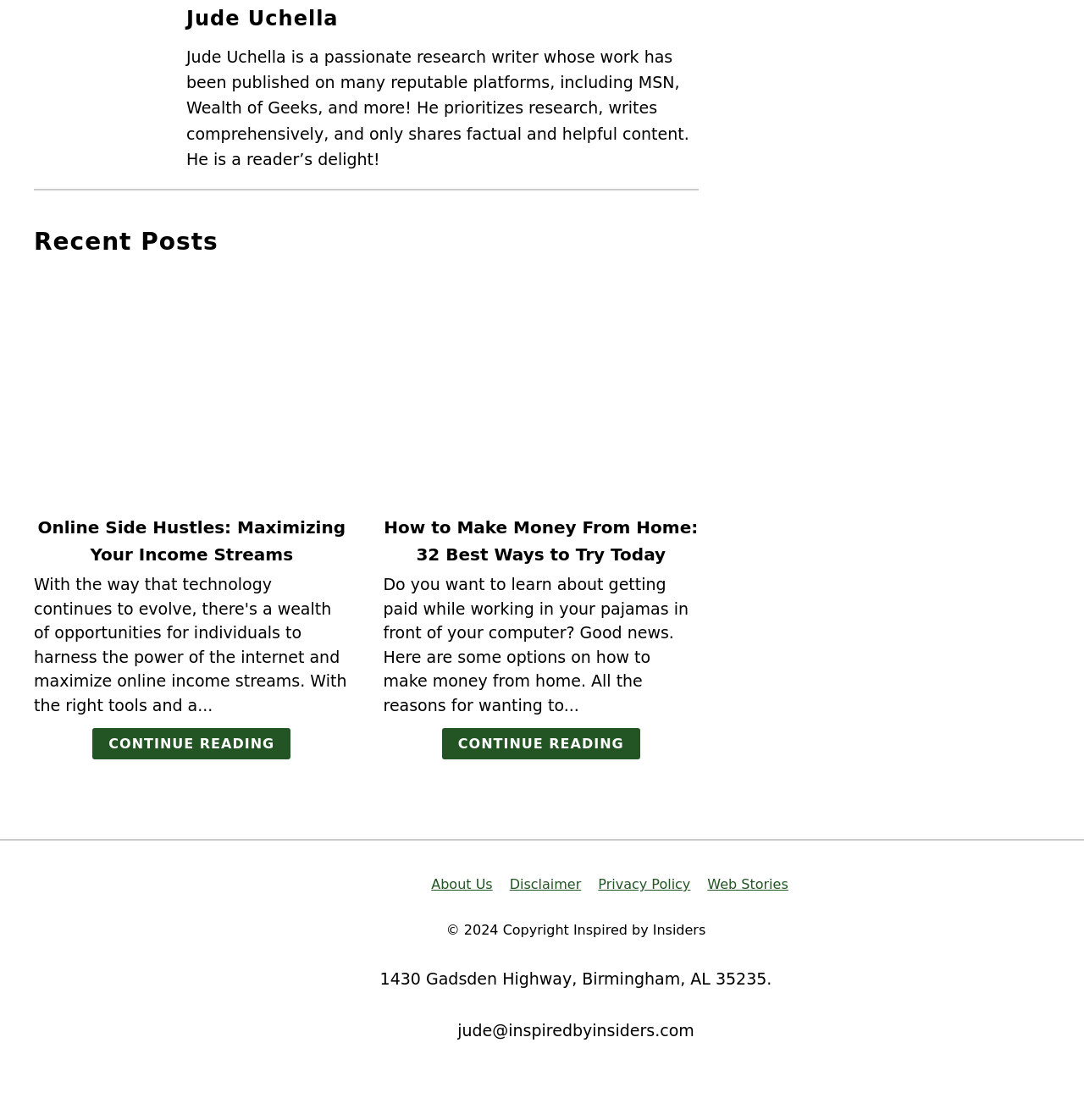Please answer the following question using a single word or phrase: 
How many articles are listed on the webpage?

2